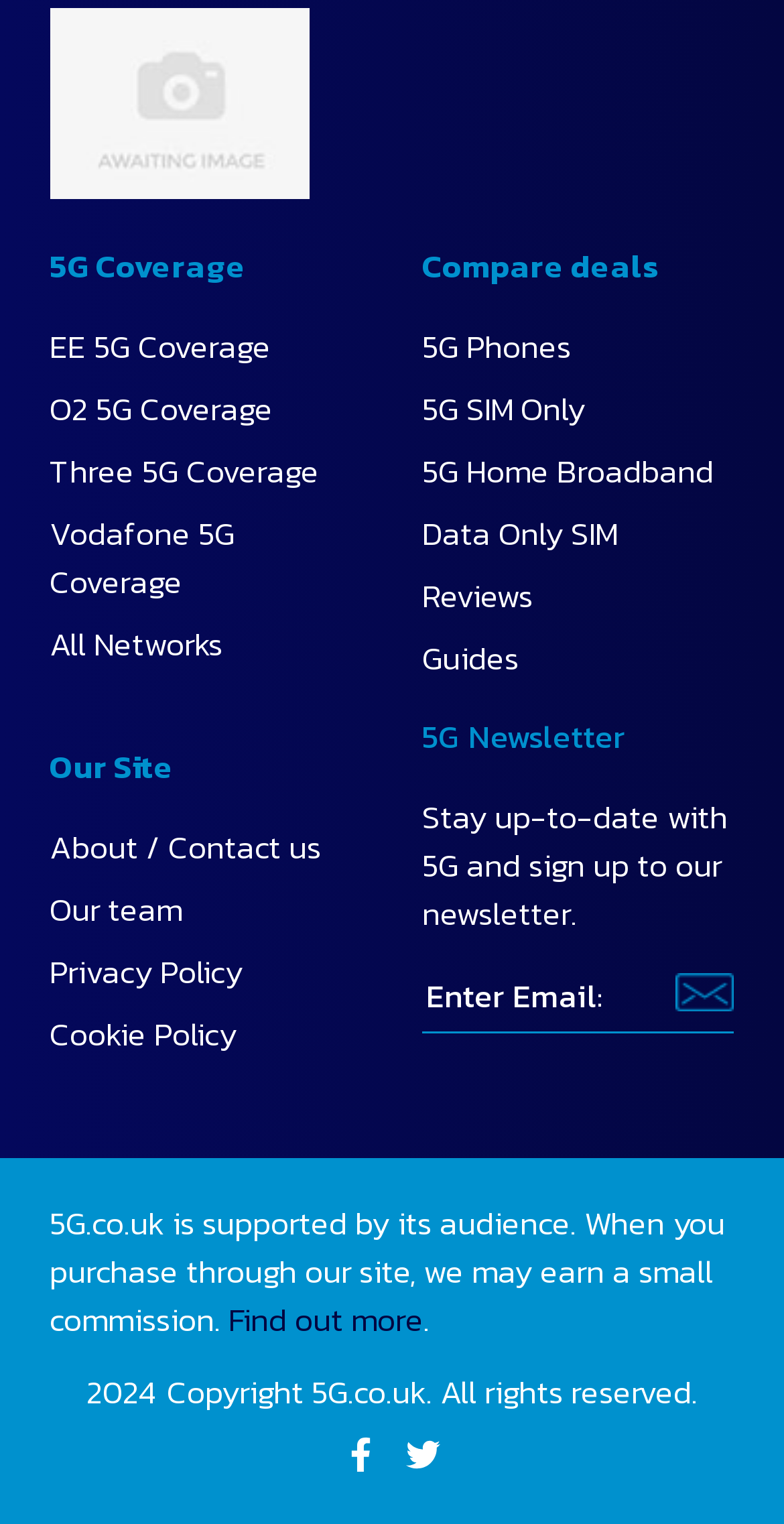Please locate the bounding box coordinates of the element that needs to be clicked to achieve the following instruction: "Enter email to sign up for 5G newsletter". The coordinates should be four float numbers between 0 and 1, i.e., [left, top, right, bottom].

[0.538, 0.636, 0.937, 0.67]